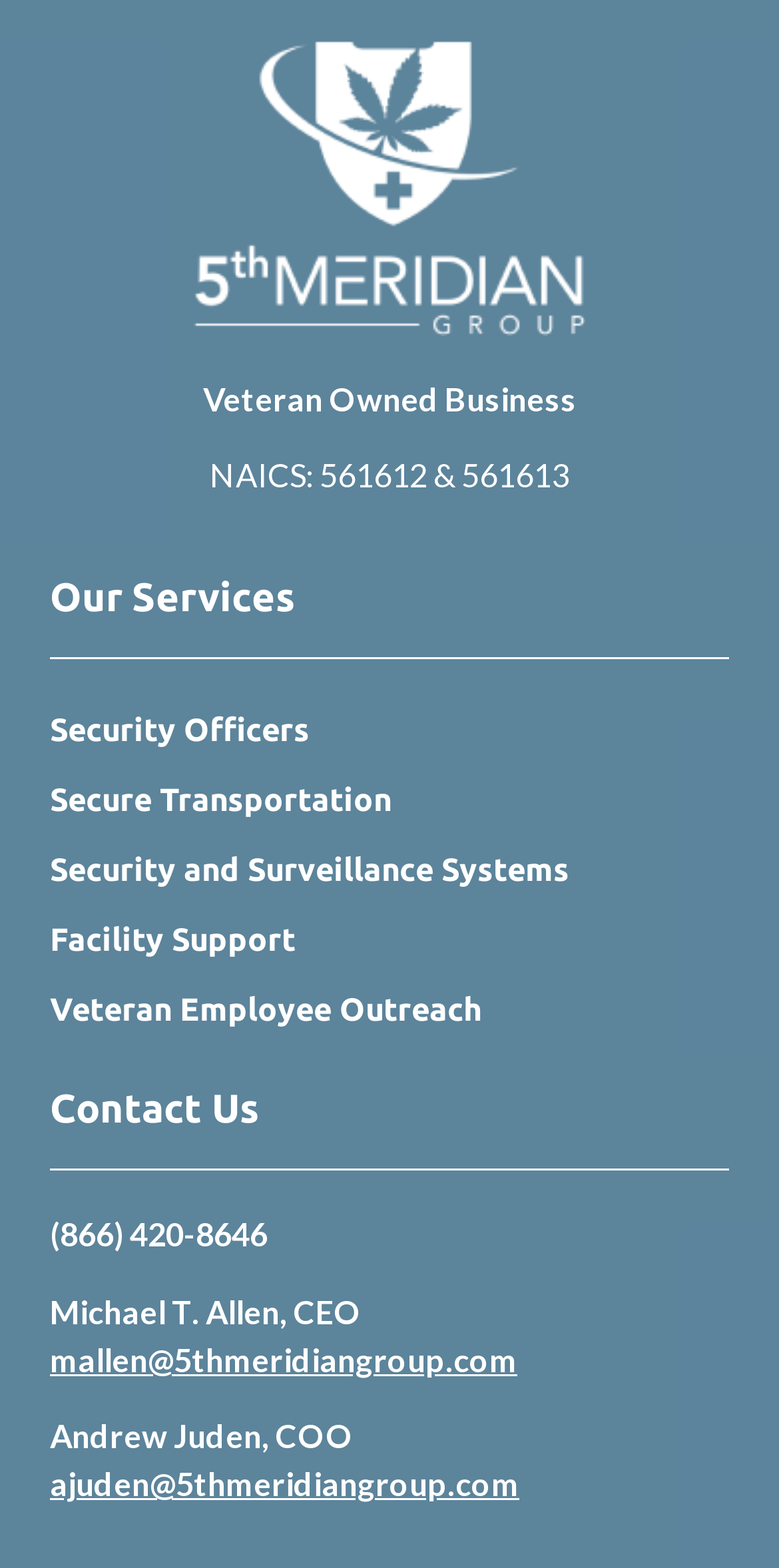Use a single word or phrase to answer the question:
What is the email address of the COO?

ajuden@5thmeridiangroup.com